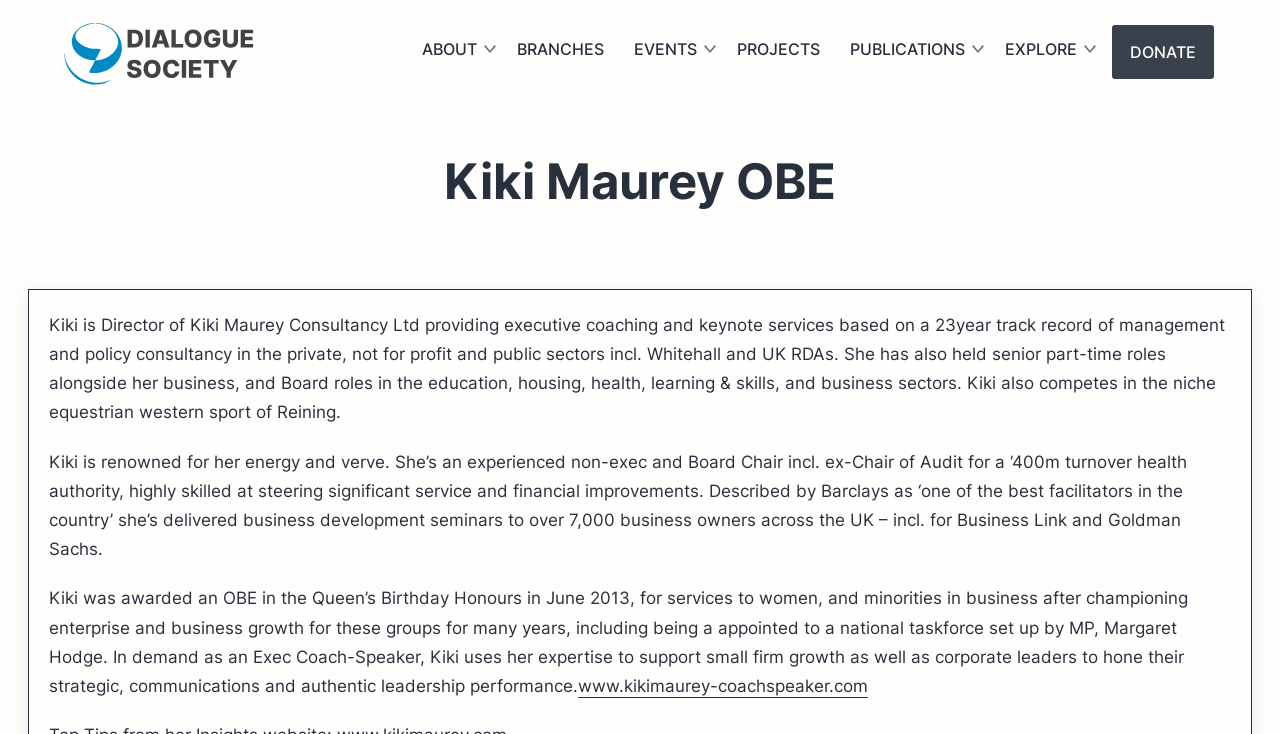Locate the bounding box coordinates of the clickable element to fulfill the following instruction: "Donate to the organization". Provide the coordinates as four float numbers between 0 and 1 in the format [left, top, right, bottom].

[0.869, 0.034, 0.948, 0.108]